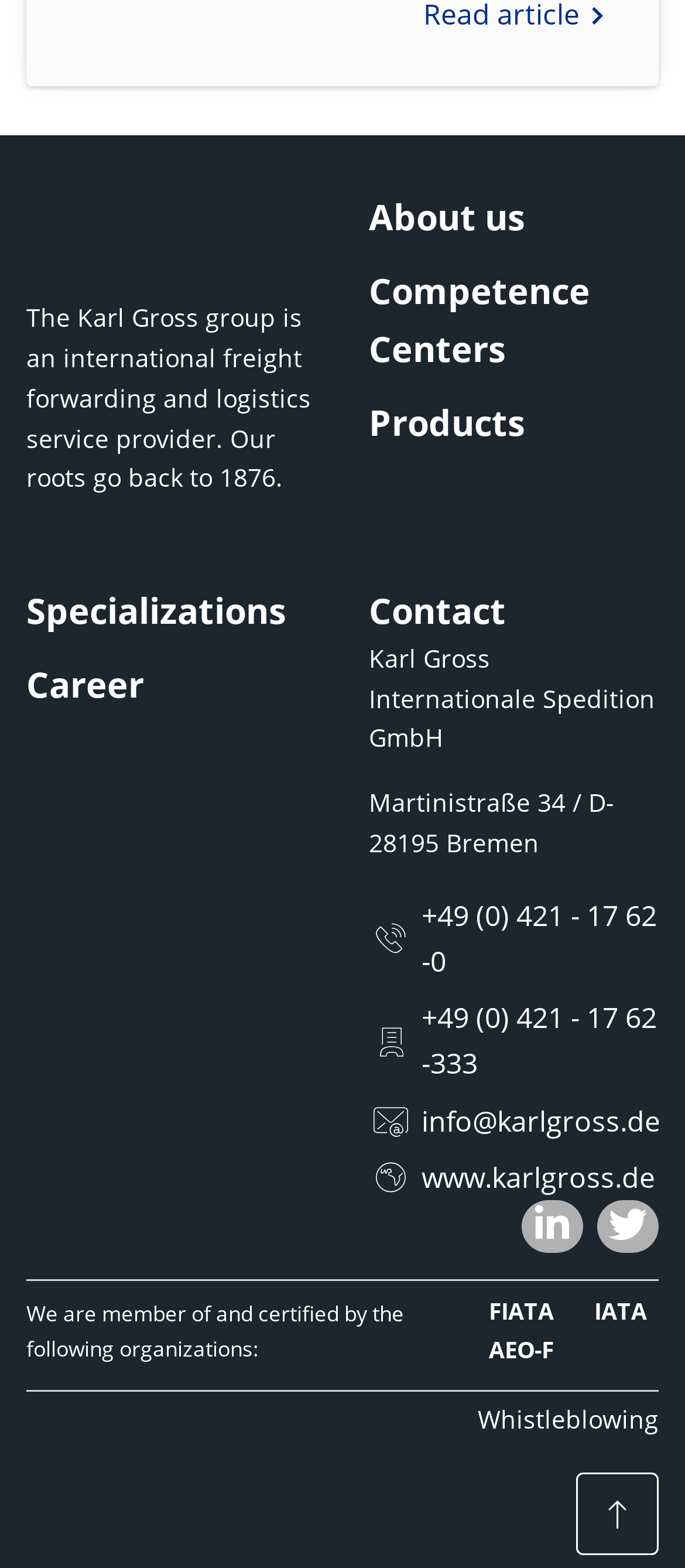How many contact phone numbers are provided?
Can you provide a detailed and comprehensive answer to the question?

The contact phone numbers can be found in the StaticText elements with the texts '+49 (0) 421 - 17 62 -0' and '+49 (0) 421 - 17 62 -333' located at [0.615, 0.571, 0.959, 0.625] and [0.615, 0.637, 0.959, 0.69] coordinates respectively.